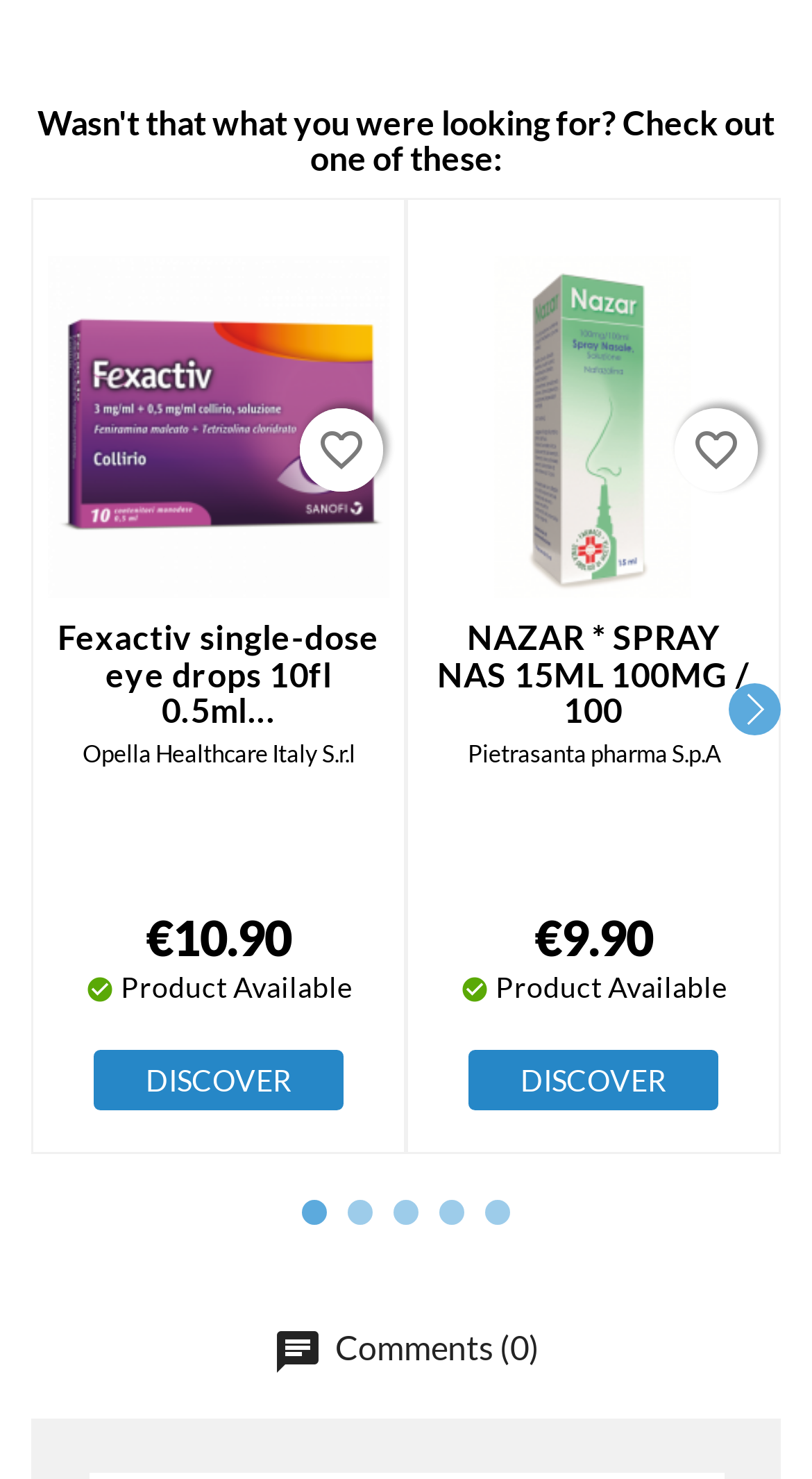Provide the bounding box coordinates of the HTML element this sentence describes: "aria-label="Go to slide 3"". The bounding box coordinates consist of four float numbers between 0 and 1, i.e., [left, top, right, bottom].

[0.485, 0.812, 0.515, 0.828]